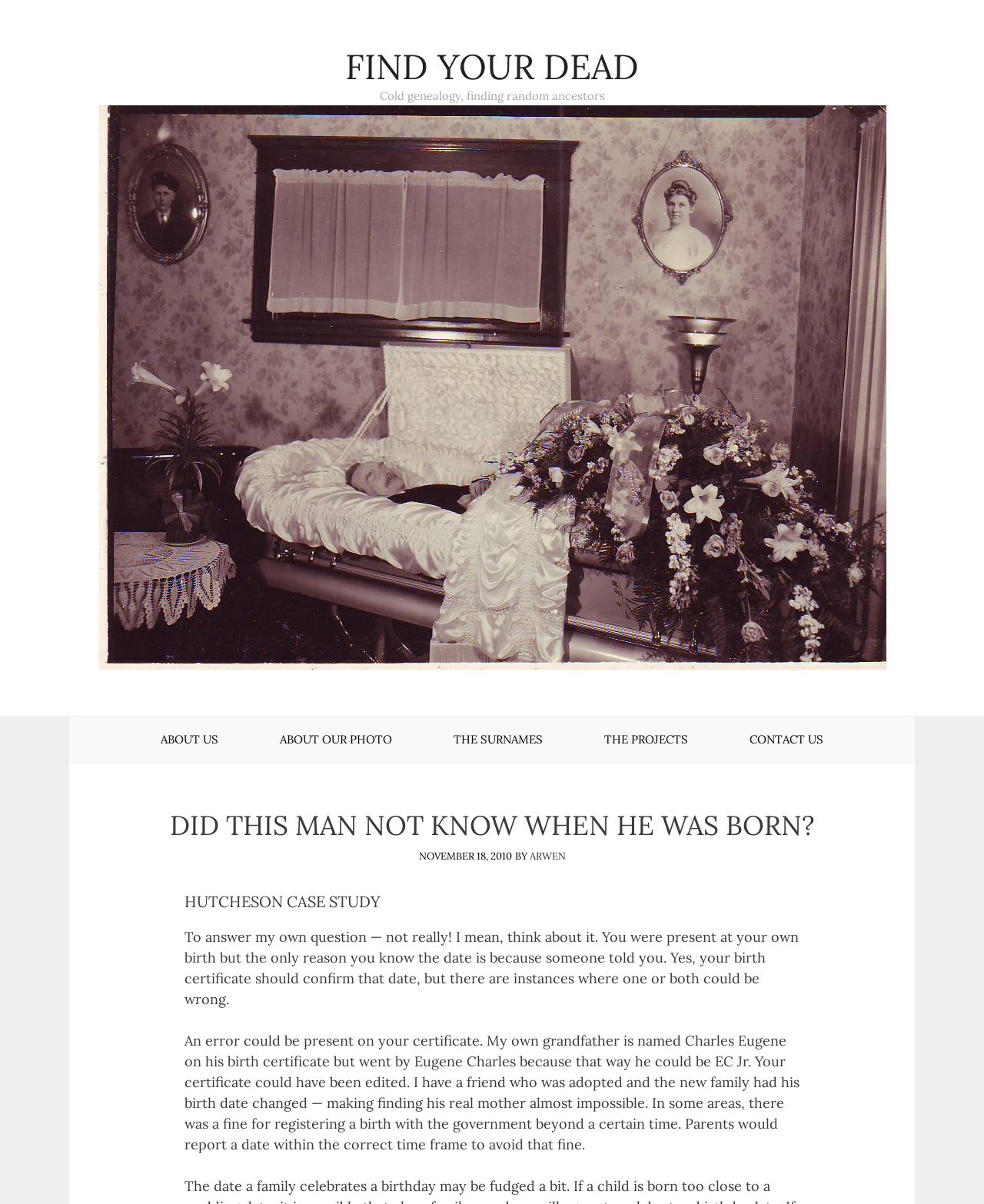Identify the bounding box coordinates for the UI element described as follows: The Projects. Use the format (top-left x, top-left y, bottom-right x, bottom-right y) and ensure all values are floating point numbers between 0 and 1.

[0.583, 0.595, 0.73, 0.633]